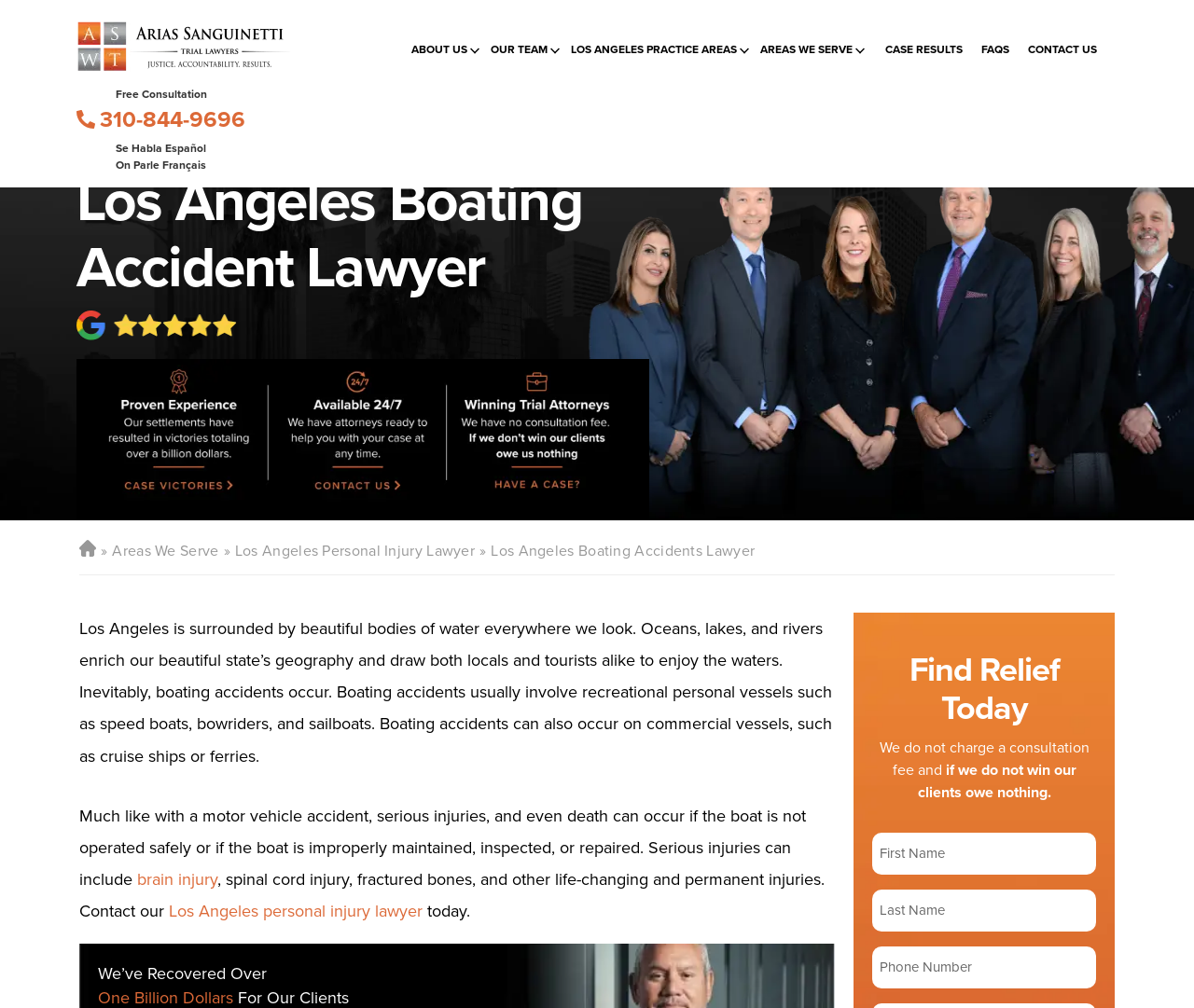Please identify the bounding box coordinates of the element that needs to be clicked to execute the following command: "Click on the 'ABOUT US' link". Provide the bounding box using four float numbers between 0 and 1, formatted as [left, top, right, bottom].

[0.345, 0.033, 0.391, 0.066]